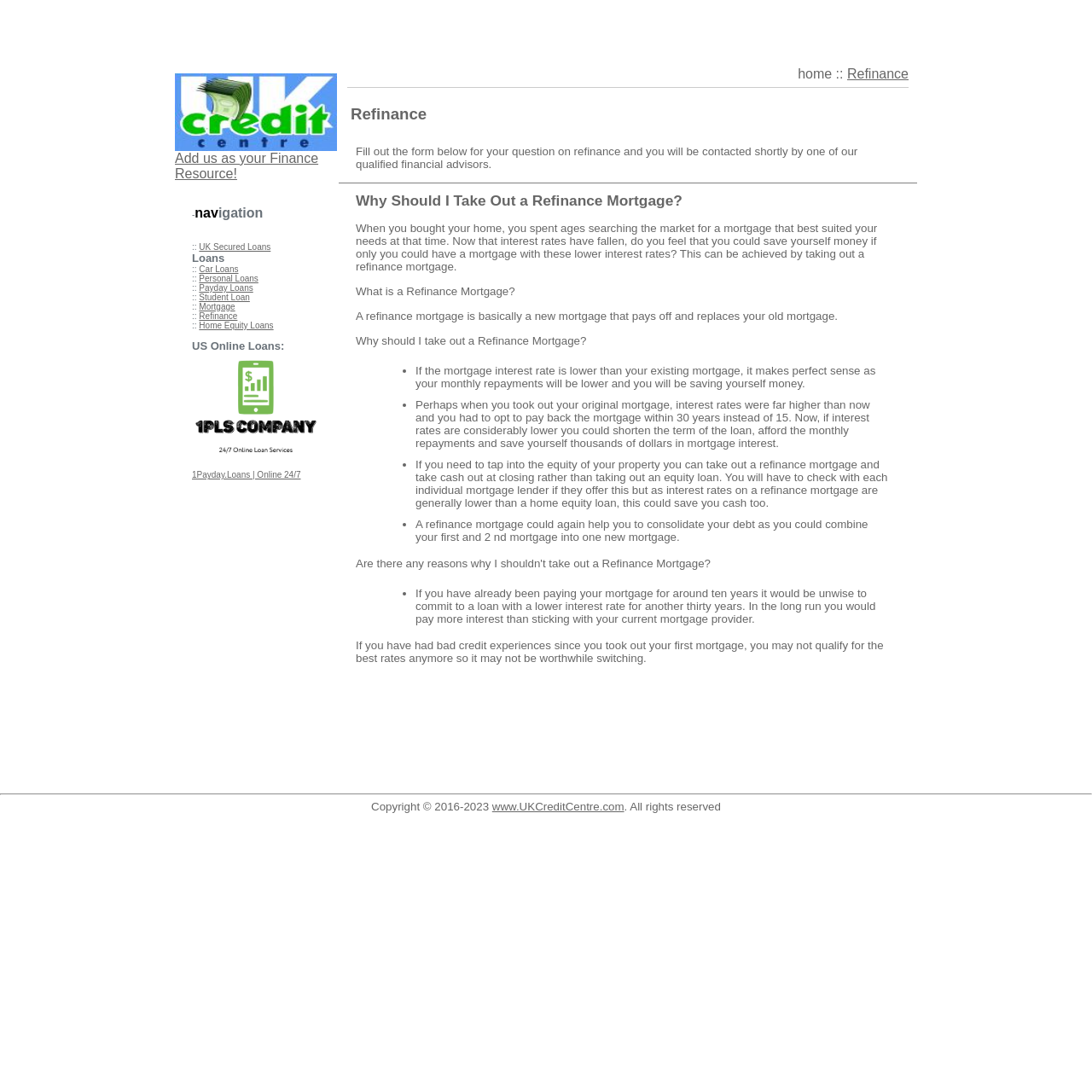Specify the bounding box coordinates of the area that needs to be clicked to achieve the following instruction: "click on the 'Add us as your Finance Resource!' link".

[0.16, 0.138, 0.291, 0.166]